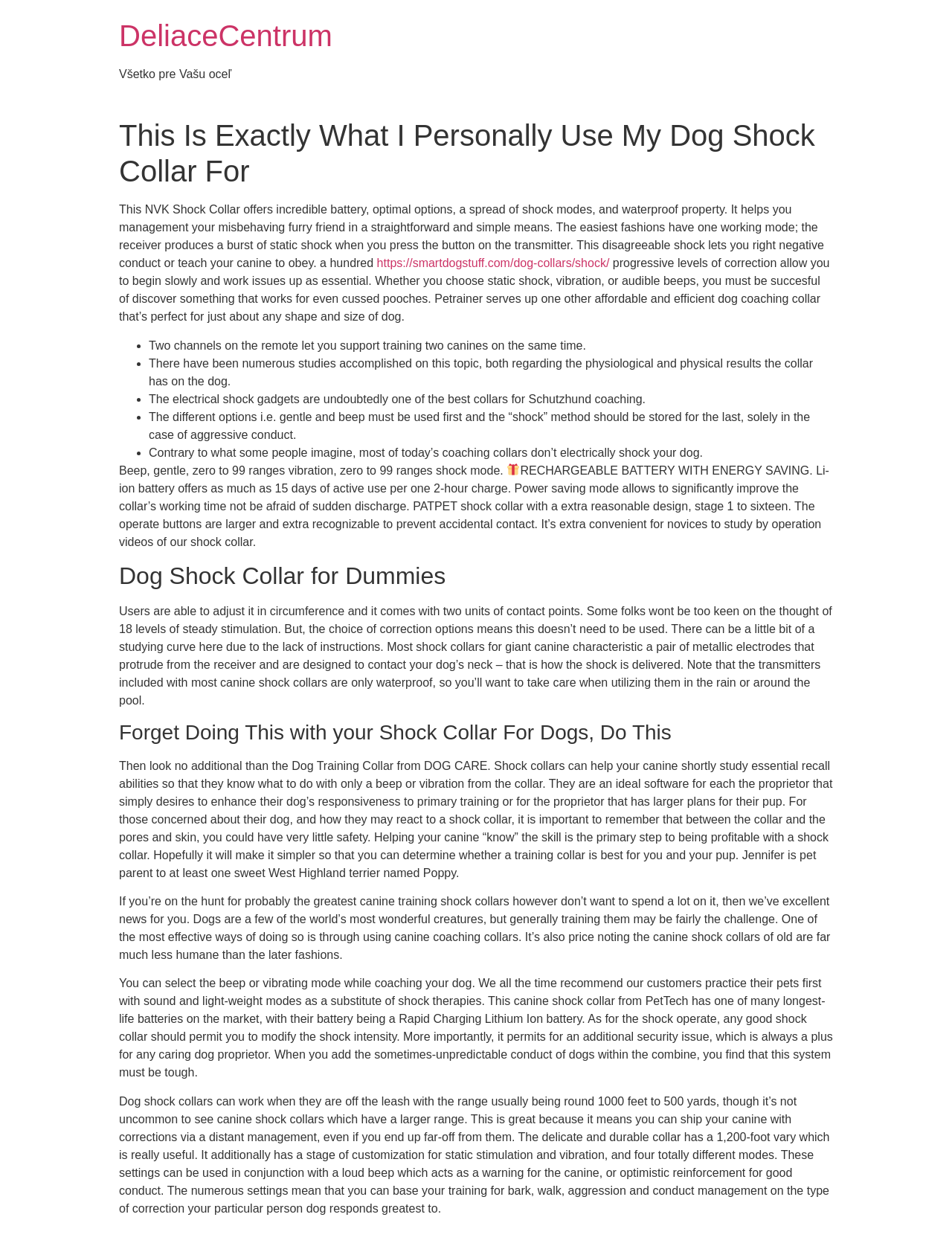Provide a single word or phrase to answer the given question: 
How long does the battery of a particular dog shock collar last?

Up to 15 days